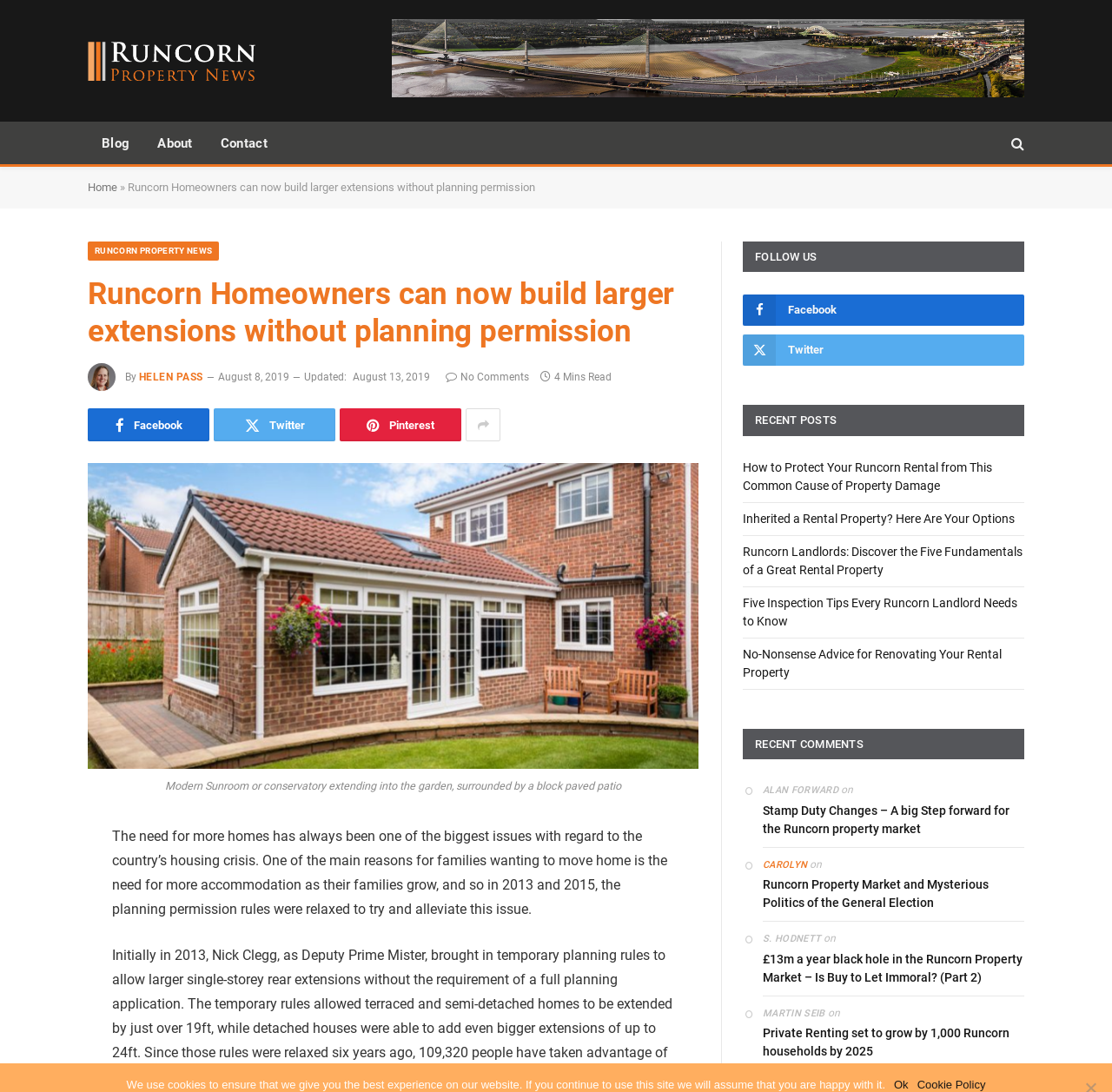Can you identify and provide the main heading of the webpage?

Runcorn Homeowners can now build larger extensions without planning permission